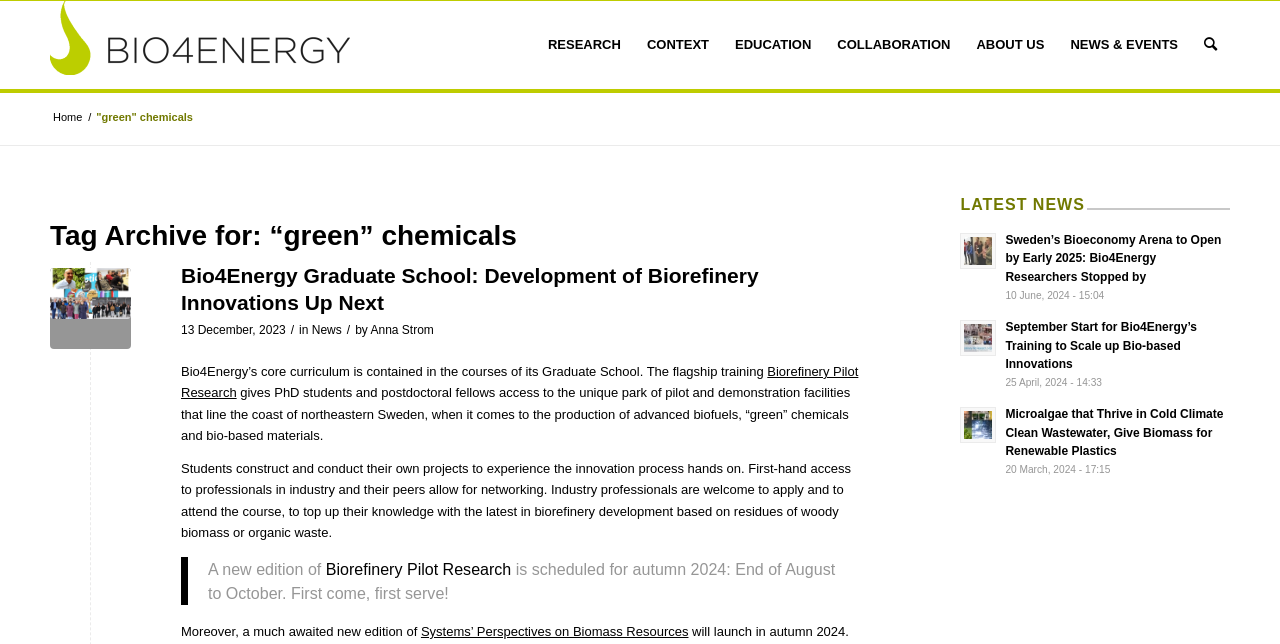Use the details in the image to answer the question thoroughly: 
What is the location of the Bioeconomy Arena mentioned in the webpage?

I found the answer by looking at the link 'Sweden’s Bioeconomy Arena to Open by Early 2025: Bio4Energy Researchers Stopped by' and its description, which mentioned the location.